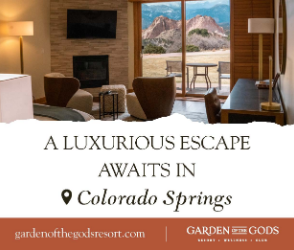Explain in detail what you see in the image.

Discover the perfect getaway with this captivating advertisement for the Garden of the Gods Resort in Colorado Springs. The image showcases a beautifully designed room that melds comfort with elegance, featuring stylish seating arrangements and a view of the stunning natural landscape through expansive windows. Overlaid text invites potential visitors to experience a "Luxurious Escape" in Colorado Springs, highlighting the serene and picturesque surroundings that await. The ad promotes the resort's website, encouraging guests to explore more about their extraordinary offerings.